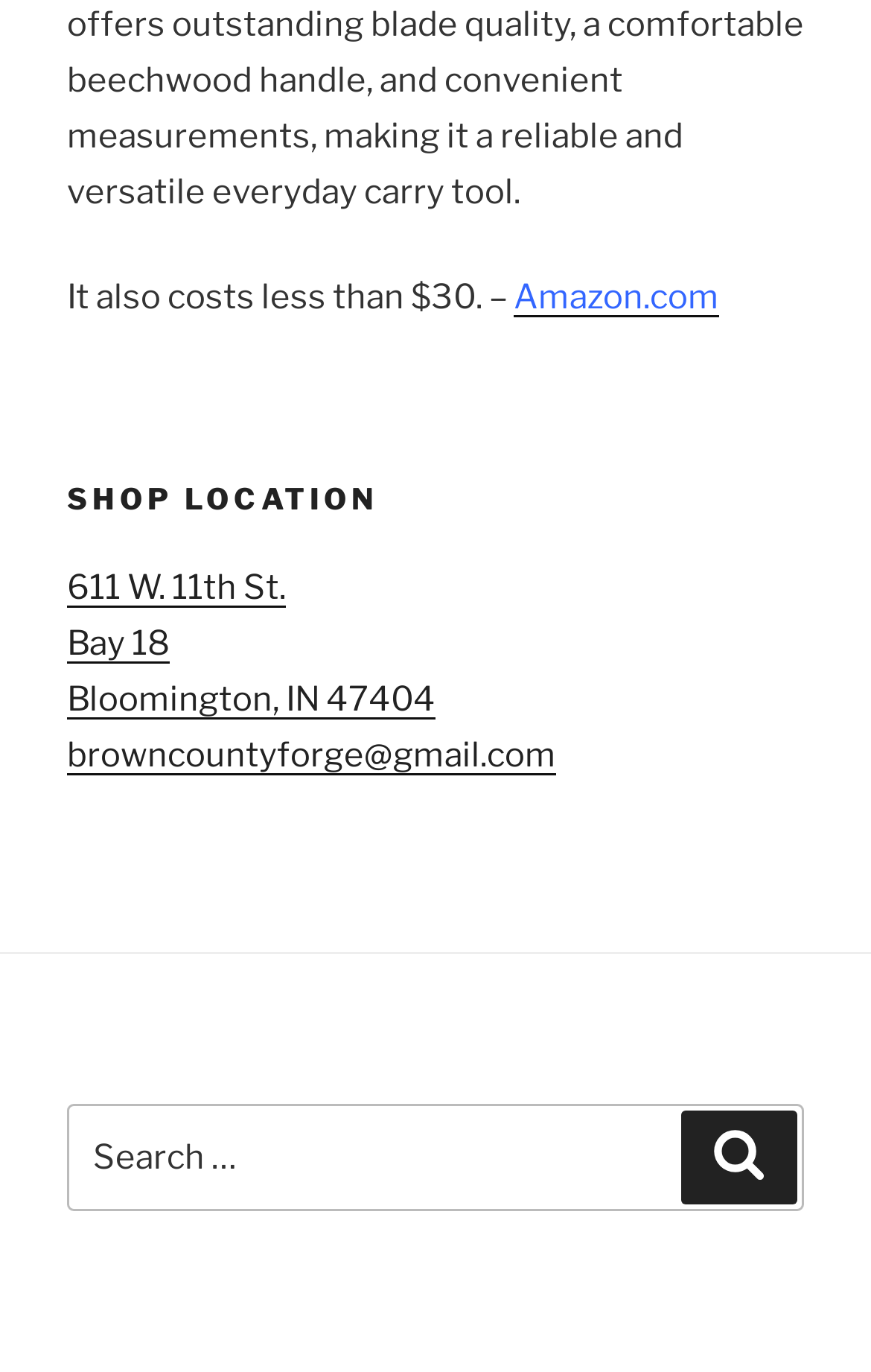Based on the image, please respond to the question with as much detail as possible:
What is the location of the shop?

The webpage has a section titled 'SHOP LOCATION' which provides the address '611 W. 11th St. Bay 18 Bloomington, IN 47404'.